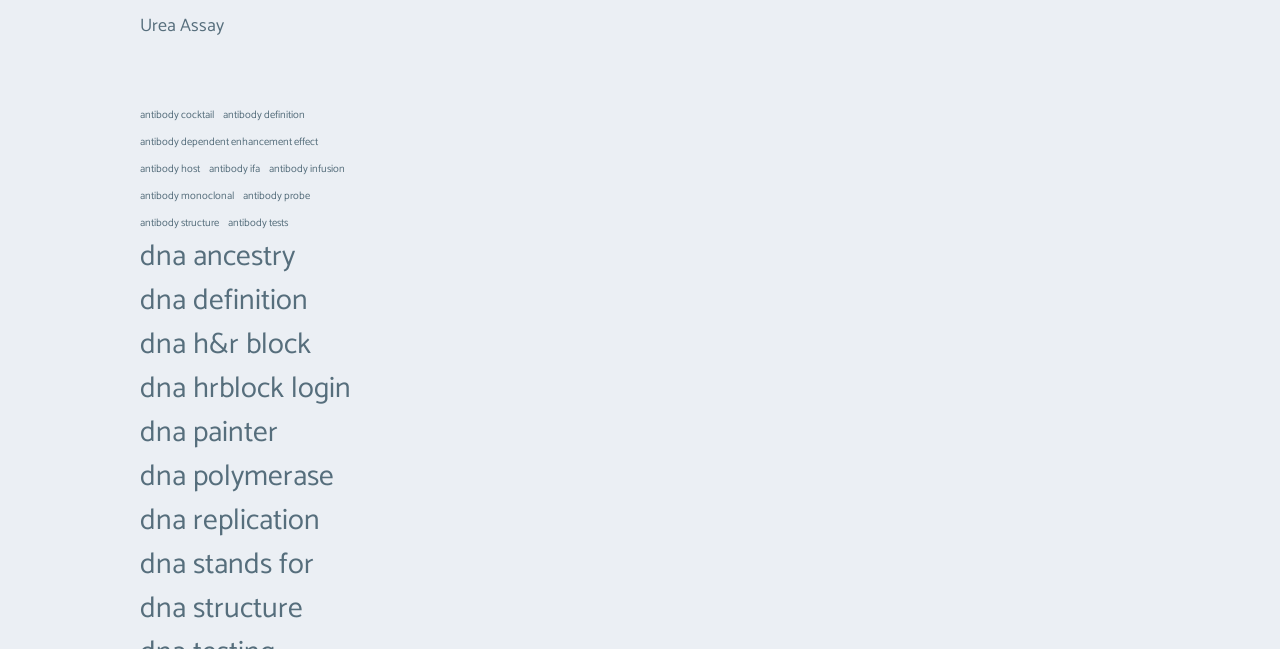Locate the UI element described by antibody probe in the provided webpage screenshot. Return the bounding box coordinates in the format (top-left x, top-left y, bottom-right x, bottom-right y), ensuring all values are between 0 and 1.

[0.19, 0.29, 0.242, 0.314]